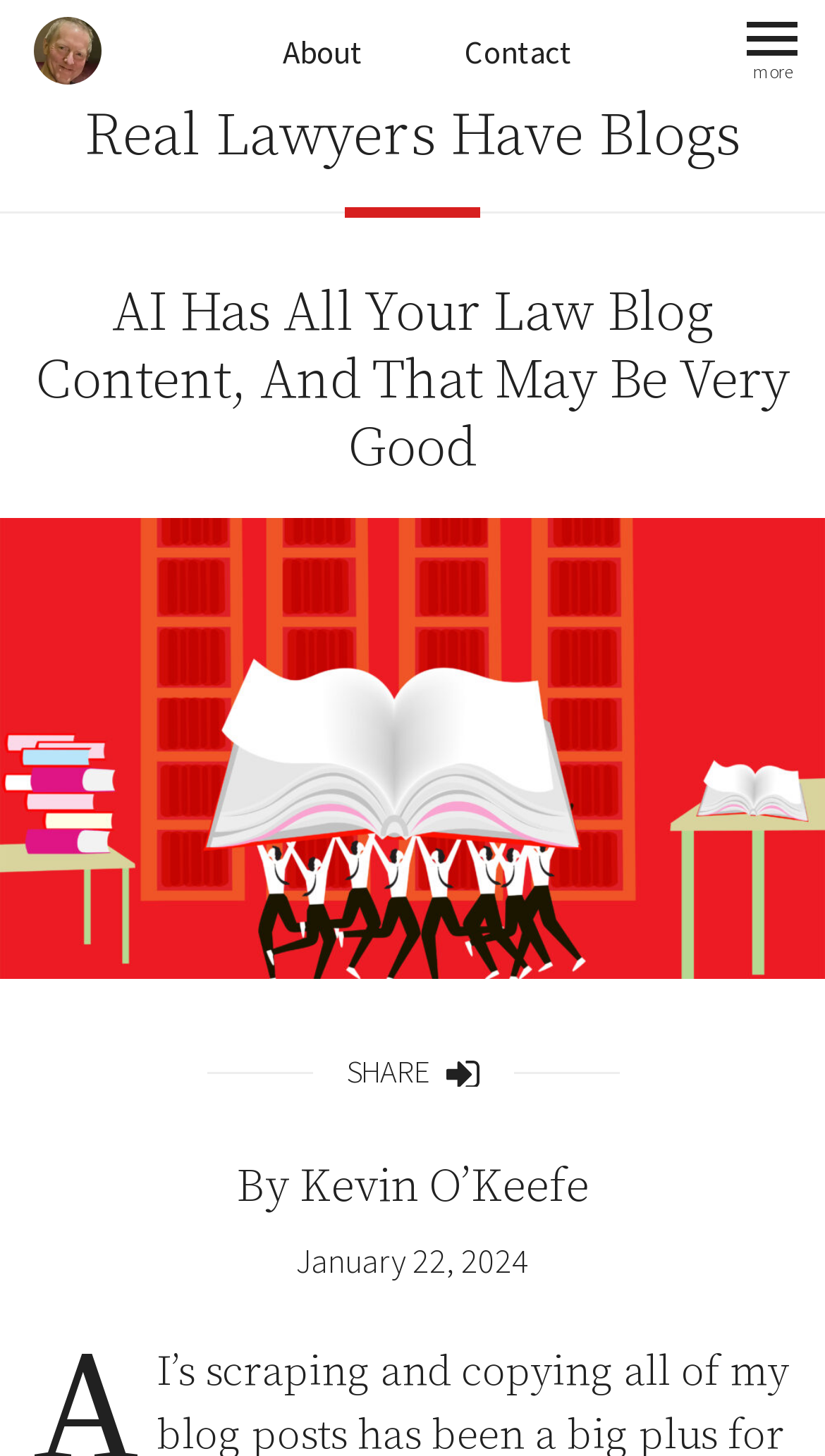What is the author's name?
Refer to the image and provide a one-word or short phrase answer.

Kevin O’Keefe